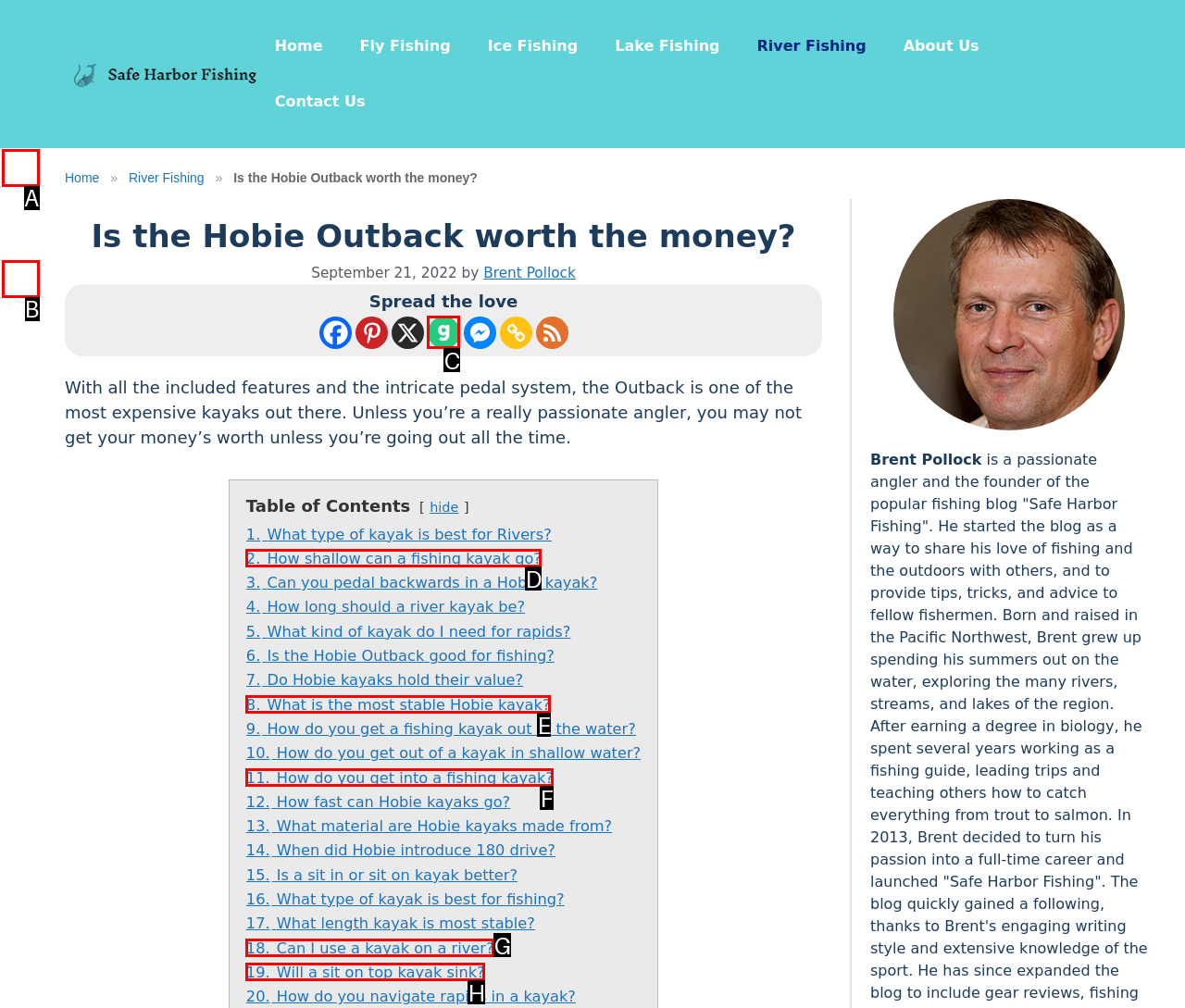Using the provided description: aria-label="Gab" title="Gab", select the most fitting option and return its letter directly from the choices.

B